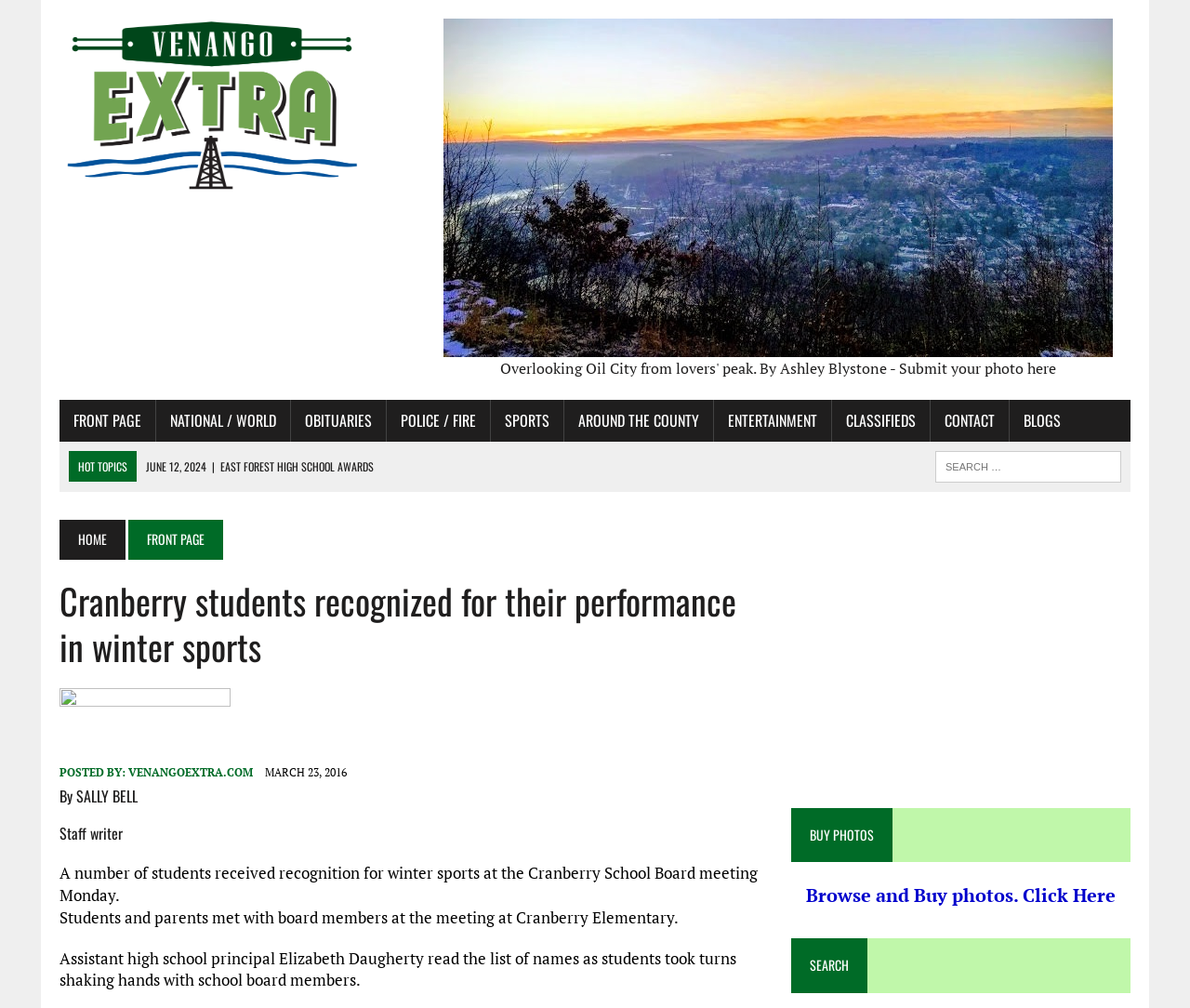What is the location of the meeting where students received recognition?
Please give a detailed and elaborate answer to the question.

The answer can be found in the article's content, where it is mentioned that 'Students and parents met with board members at the meeting at Cranberry Elementary.'